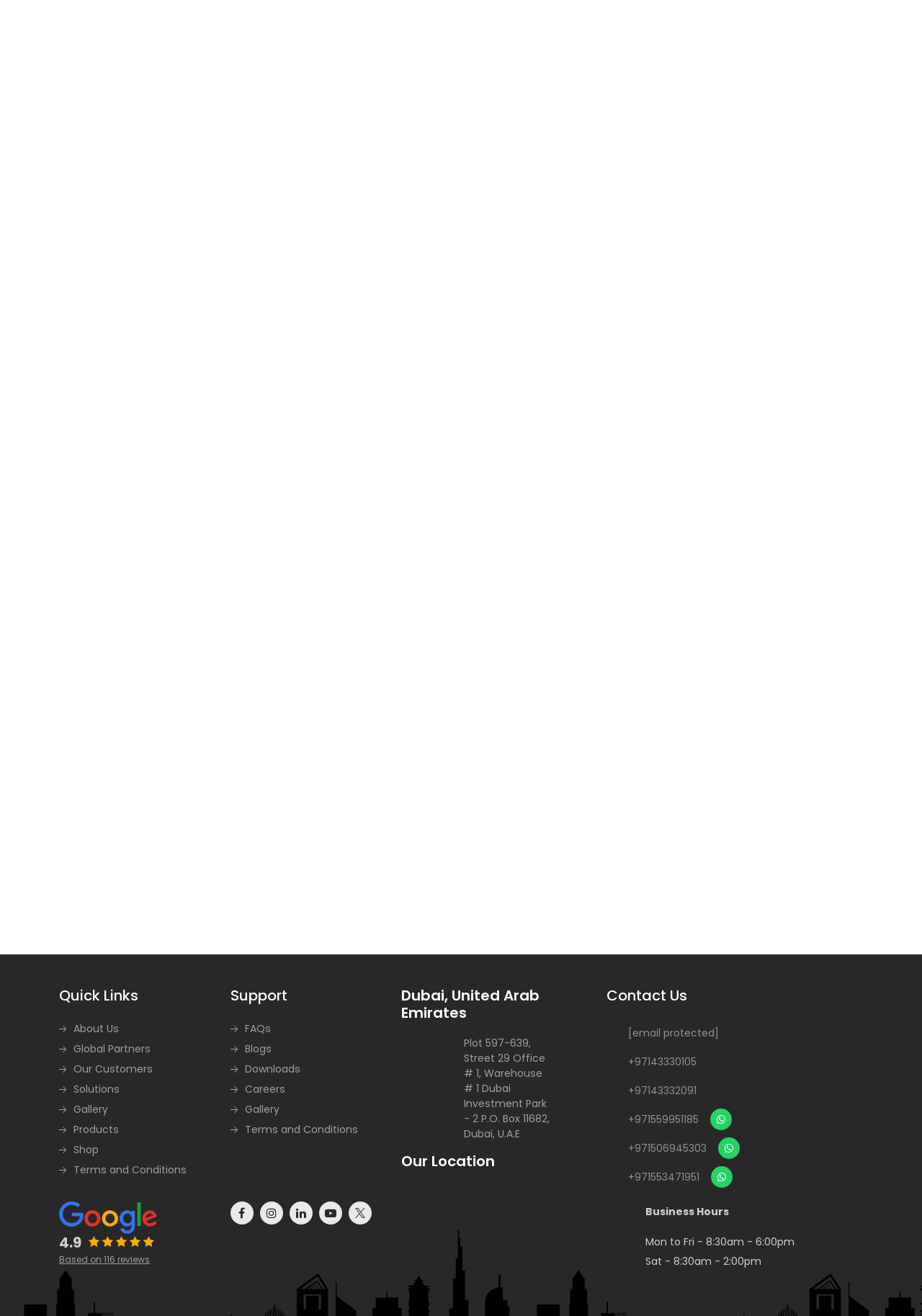Find the bounding box coordinates of the element to click in order to complete this instruction: "View the 'Basic Models' list". The bounding box coordinates must be four float numbers between 0 and 1, denoted as [left, top, right, bottom].

[0.078, 0.288, 0.155, 0.299]